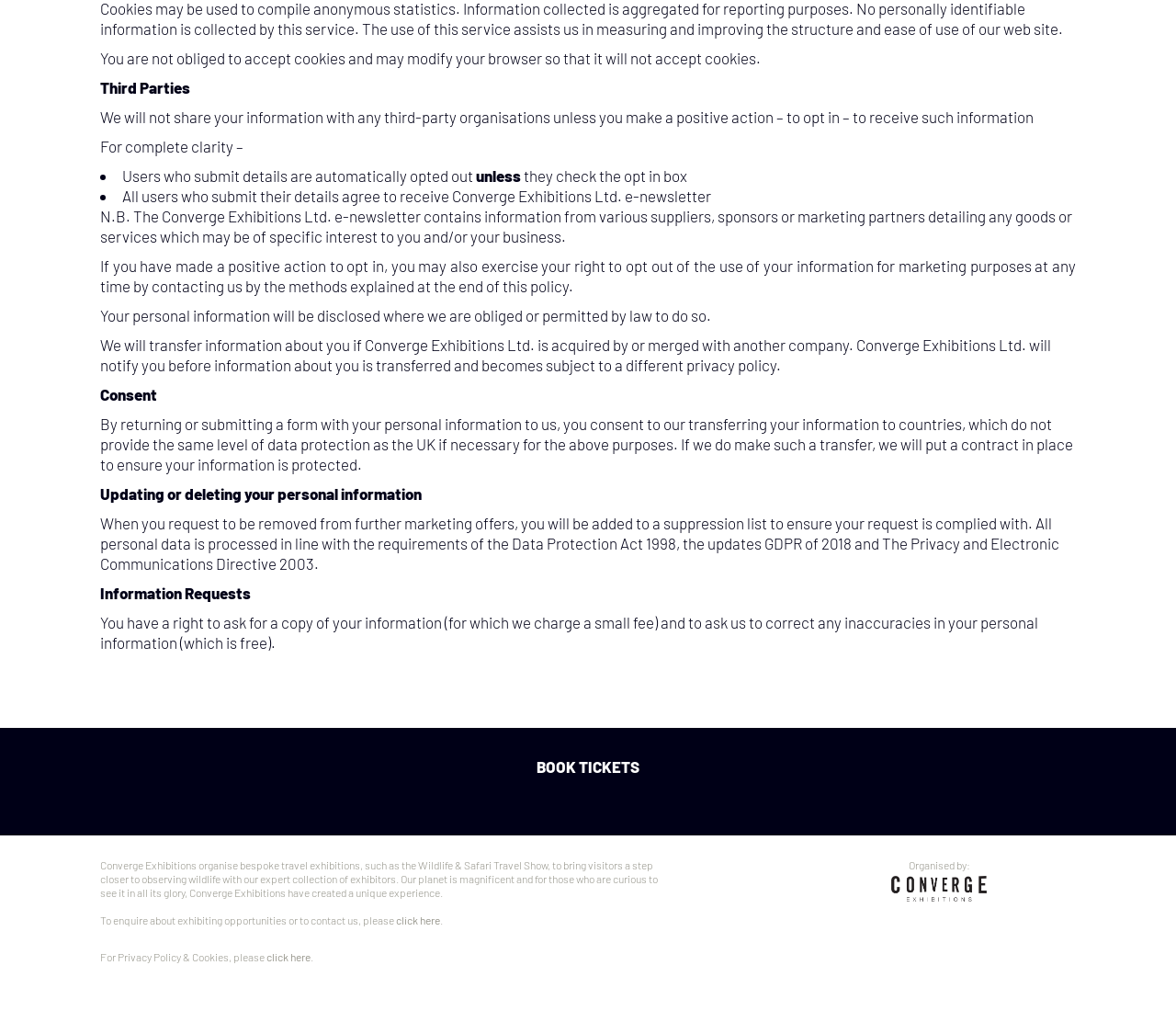How can users opt out of receiving Converge Exhibitions Ltd. e-newsletter?
Please give a well-detailed answer to the question.

The webpage states that users who have made a positive action to opt in may also exercise their right to opt out of the use of their information for marketing purposes at any time by contacting us by the methods explained at the end of this policy.